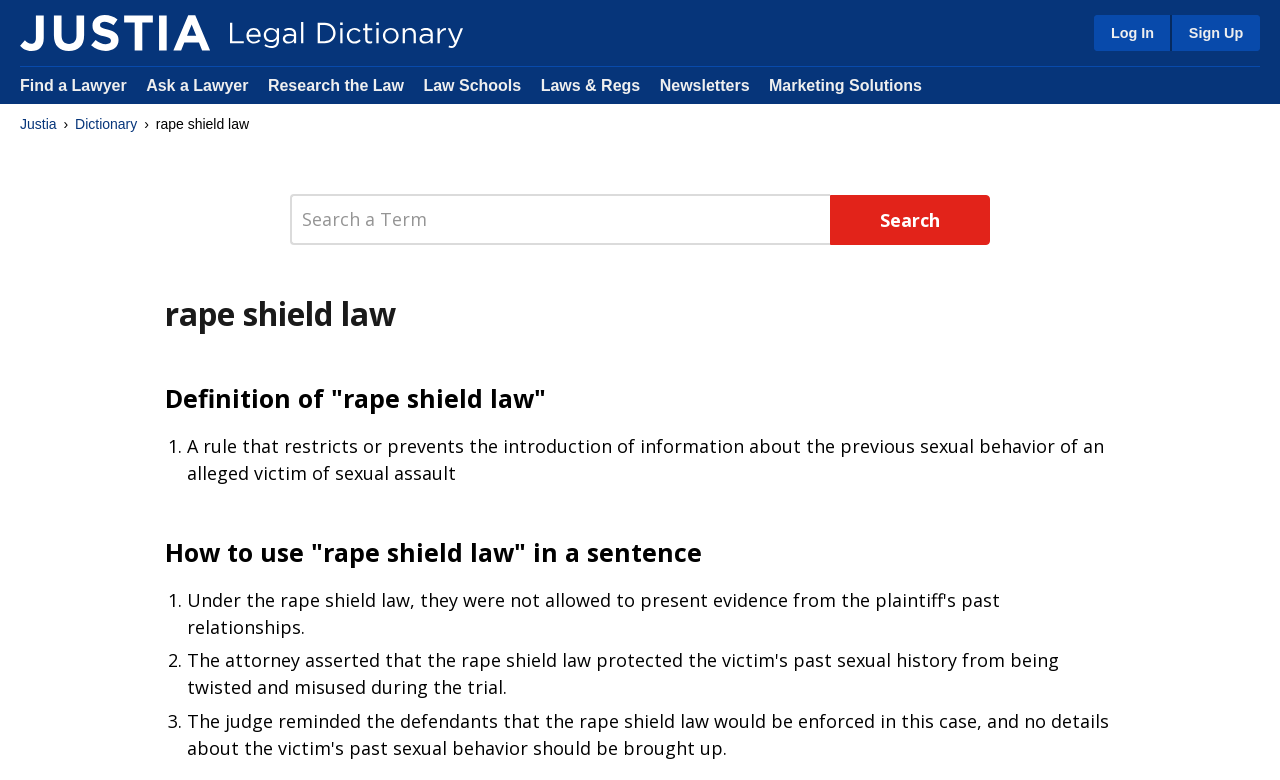Respond to the question below with a concise word or phrase:
What is the name of the law being defined?

rape shield law